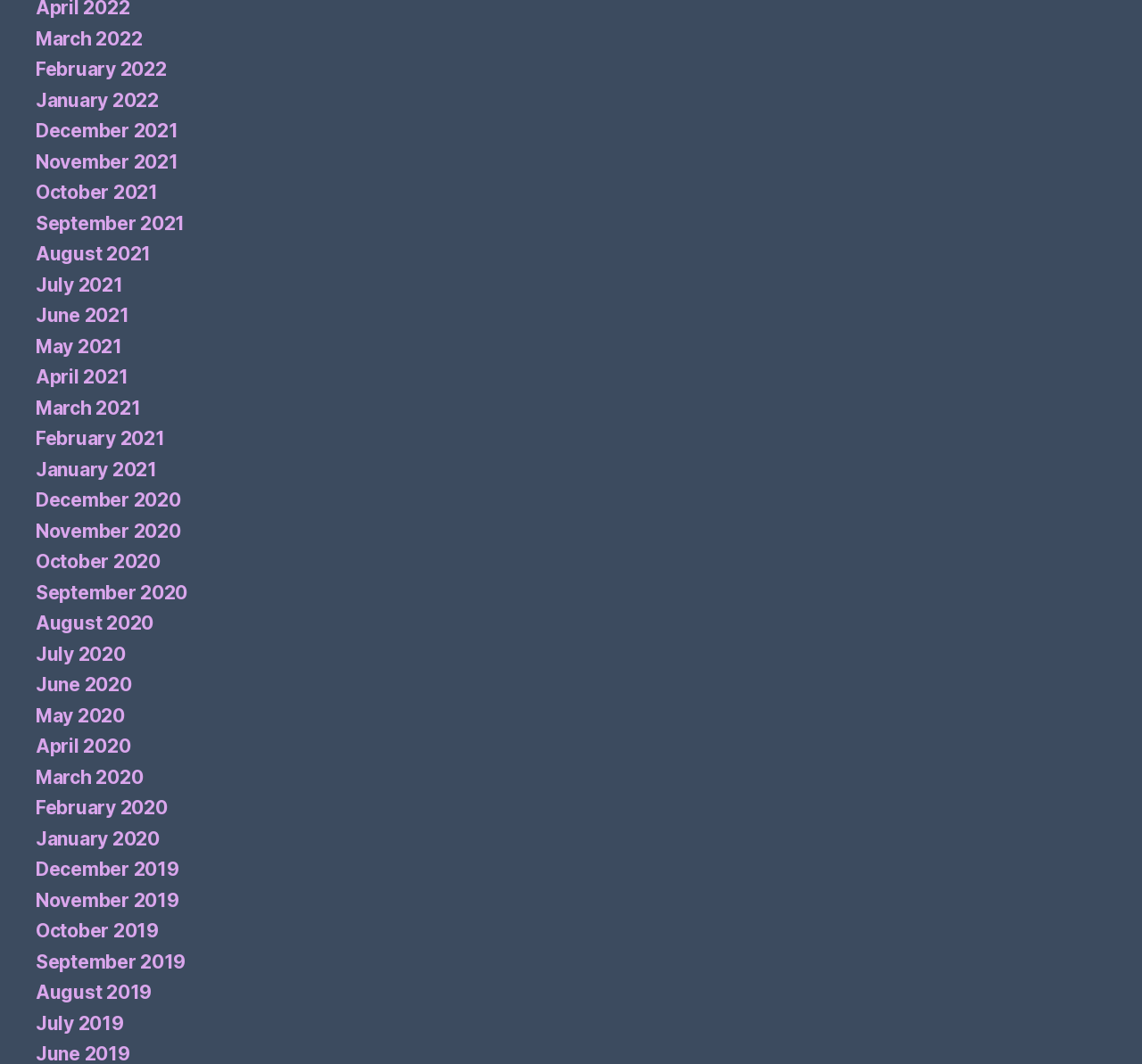What is the most recent month listed?
Respond to the question with a well-detailed and thorough answer.

By examining the list of links, I can see that the most recent month listed is 'April 2022', which is the first link in the list.